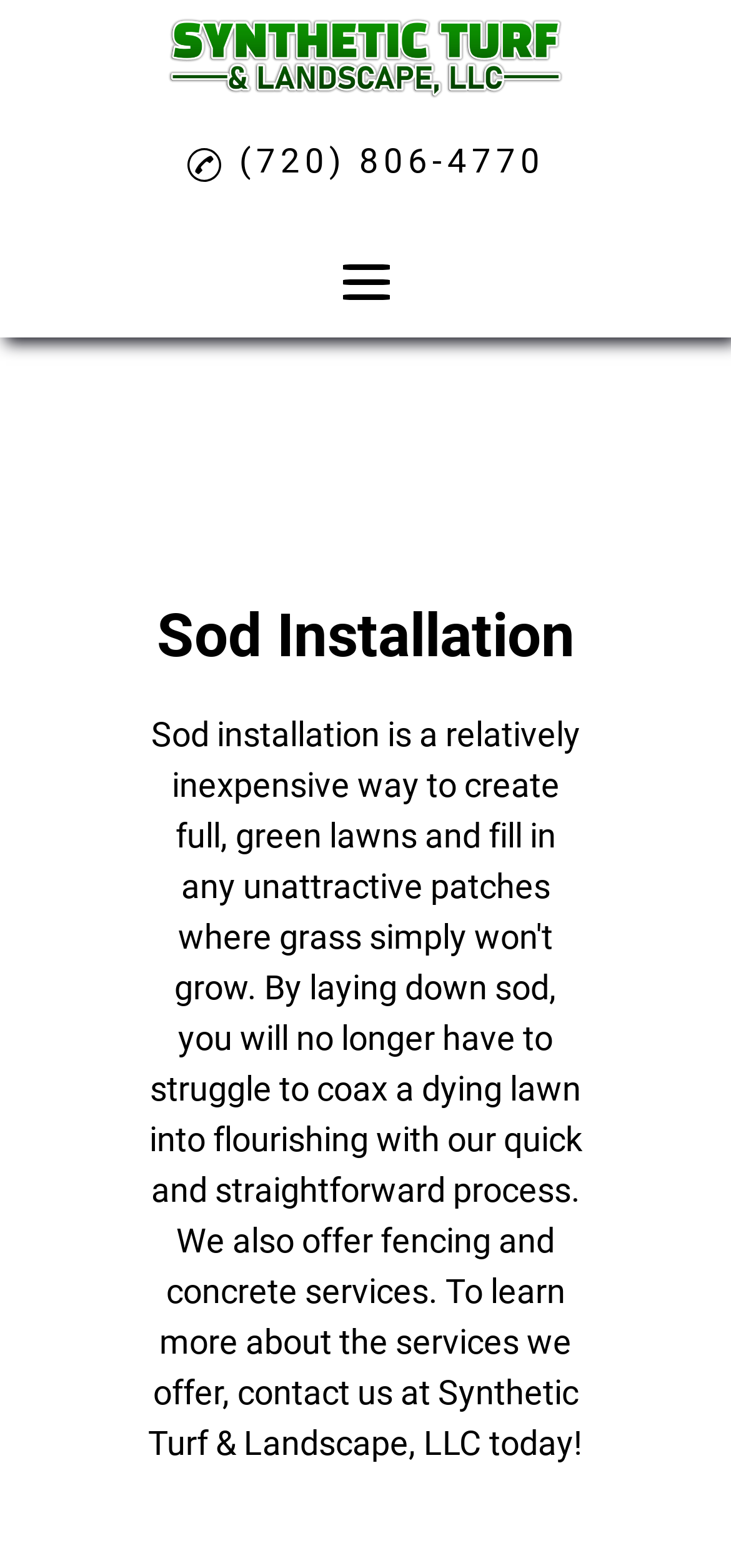Is there a section for customer reviews?
Based on the visual content, answer with a single word or a brief phrase.

Yes